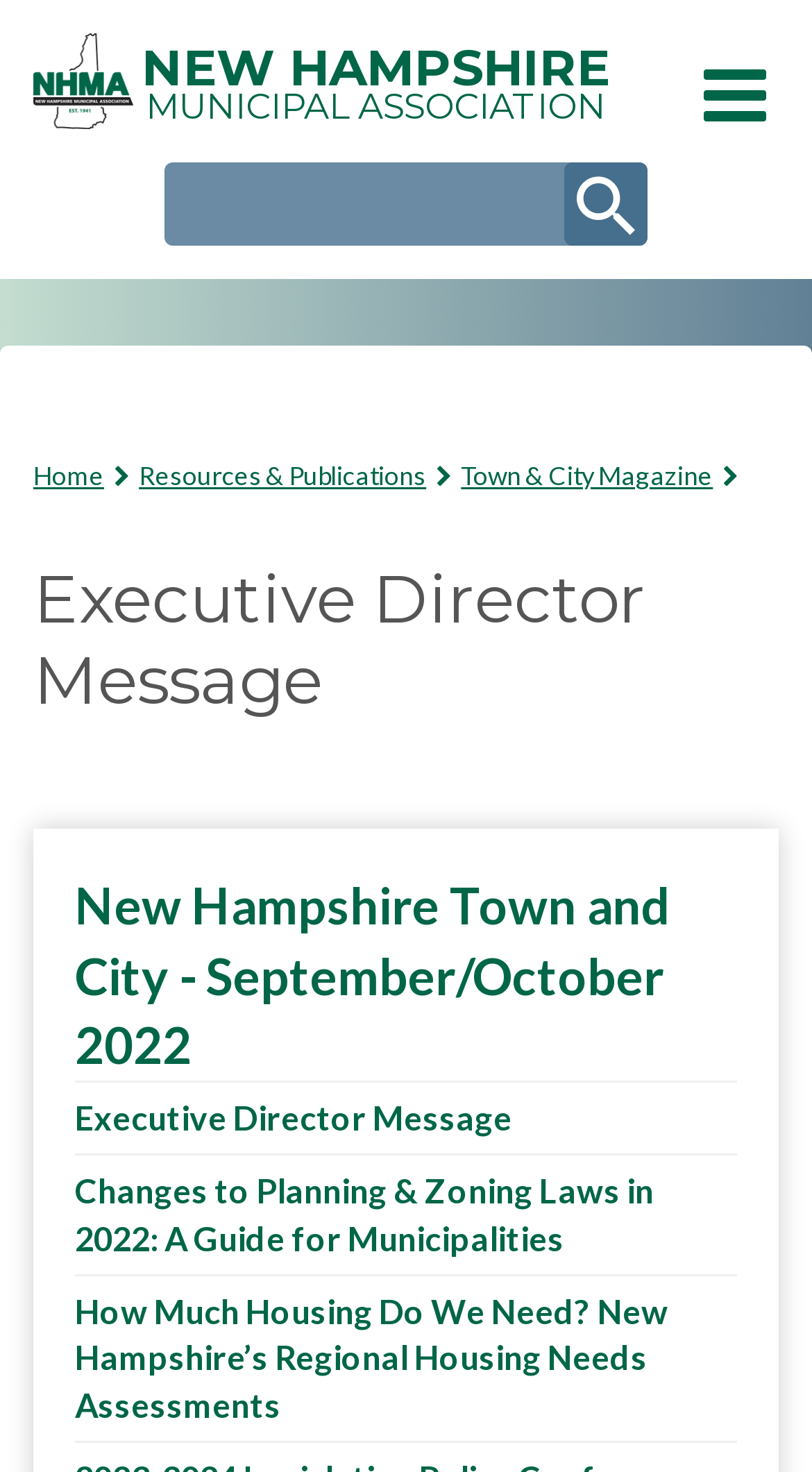Pinpoint the bounding box coordinates for the area that should be clicked to perform the following instruction: "Buy custom clip-on's".

None